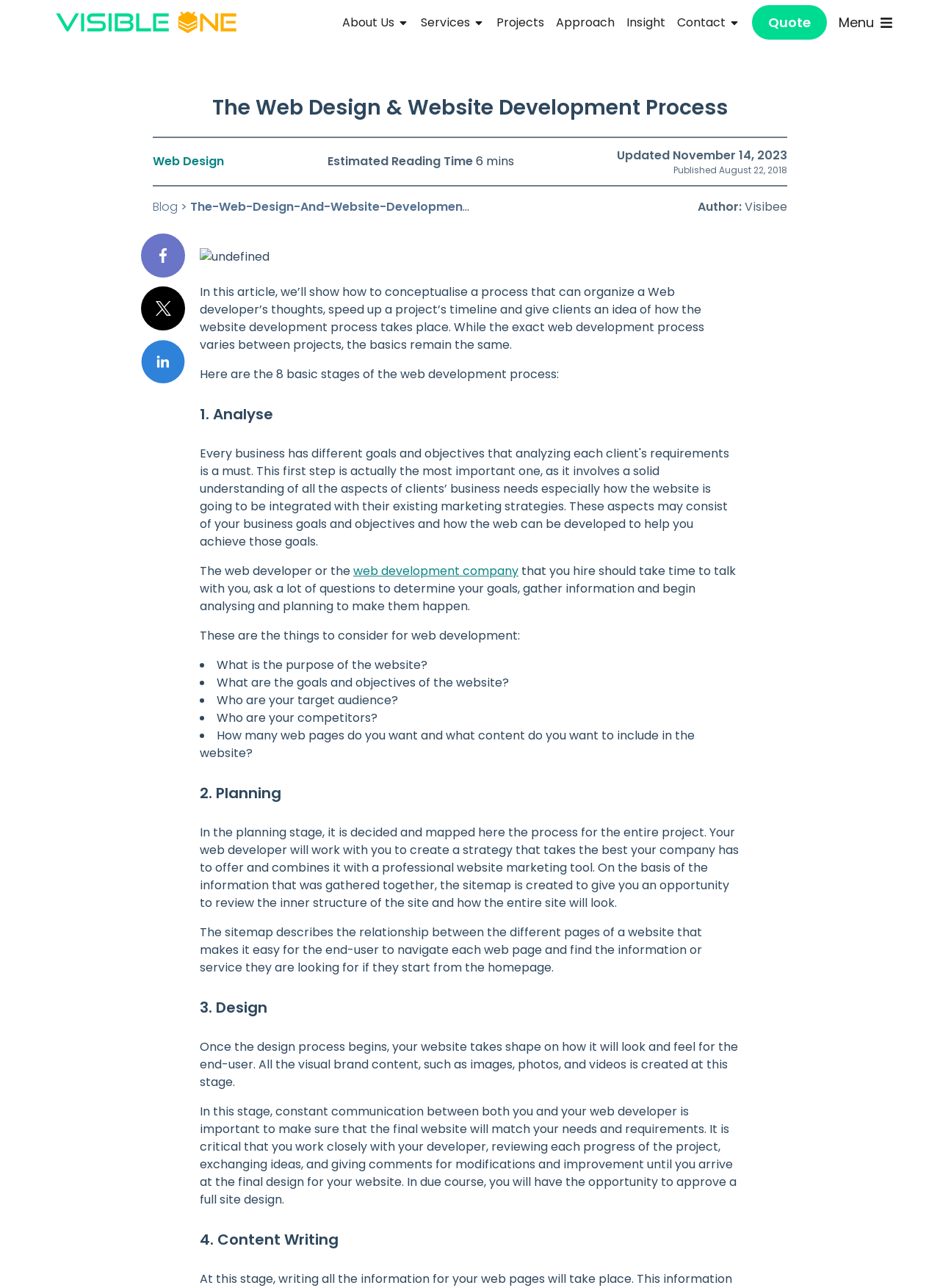Extract the primary header of the webpage and generate its text.

The Web Design & Website Development Process